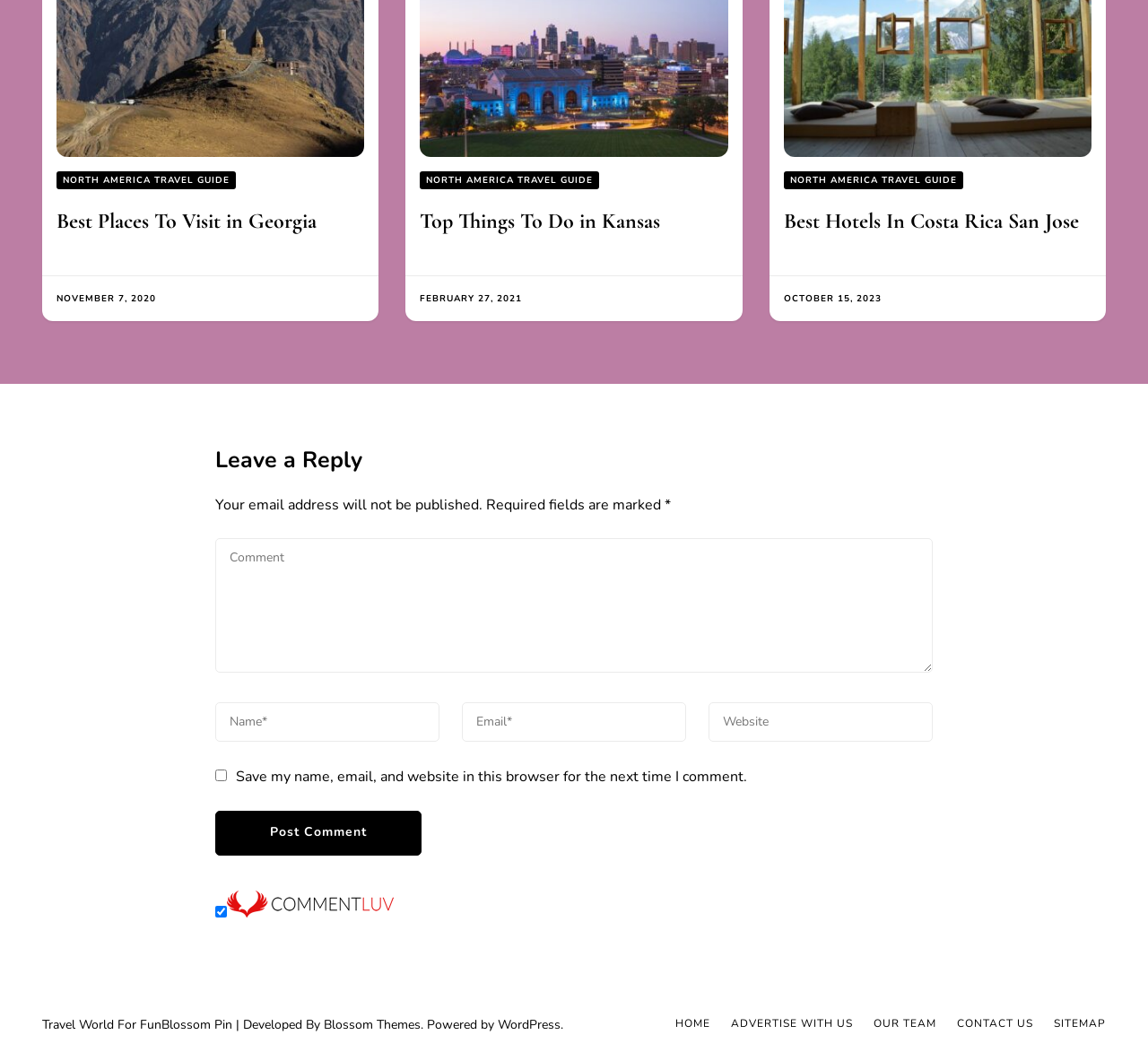What is the platform used to power the website?
Please respond to the question with a detailed and well-explained answer.

The question is asking about the platform used to power the website, which can be found in the footer section of the webpage. The link text 'WordPress' with ID 105 is likely to be the platform used to power the website, as it is mentioned in the context of 'Powered by'.